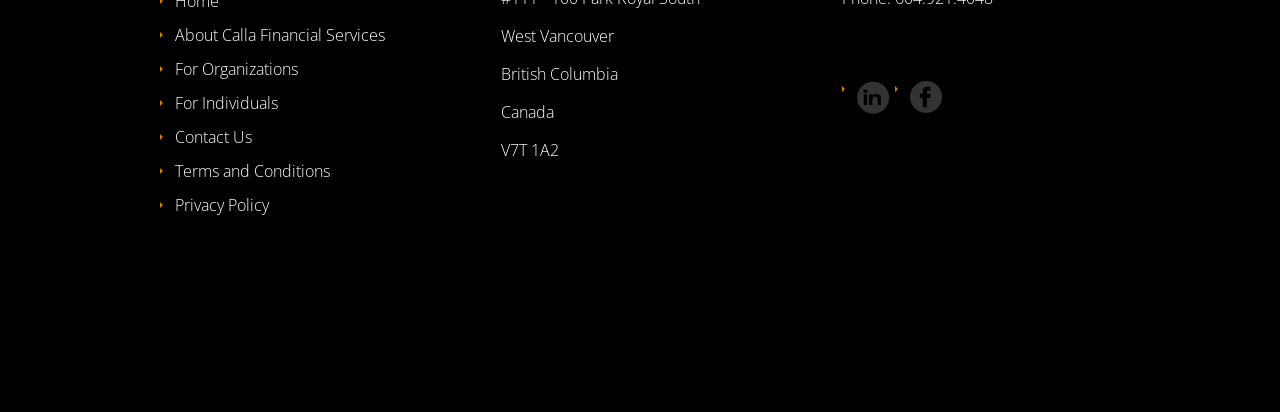Specify the bounding box coordinates of the area to click in order to follow the given instruction: "View Terms and Conditions."

[0.137, 0.387, 0.258, 0.441]